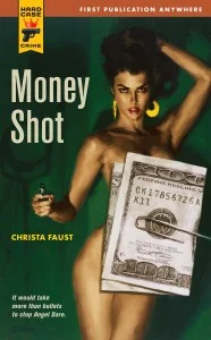What style is the illustration on the cover?
Based on the visual, give a brief answer using one word or a short phrase.

Pin-up style